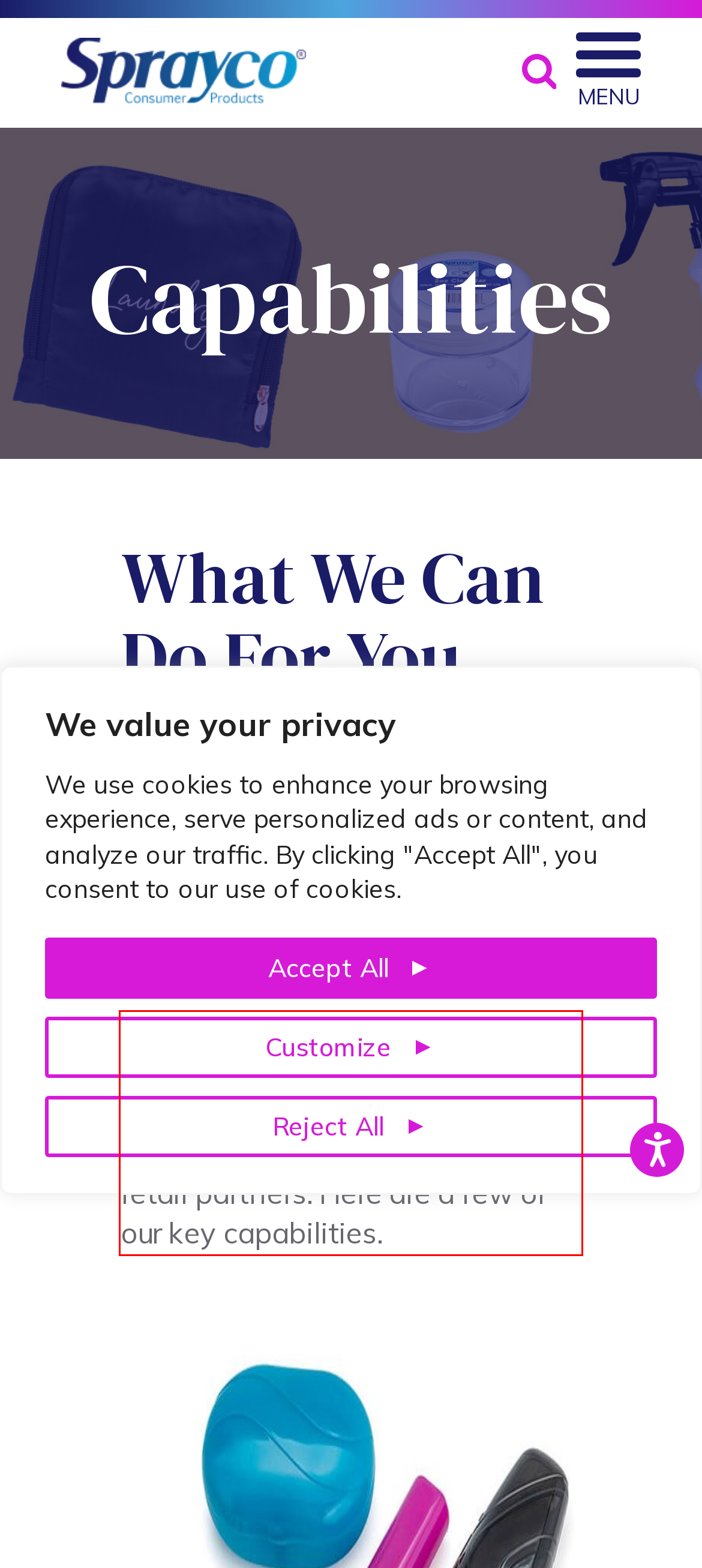Please perform OCR on the text within the red rectangle in the webpage screenshot and return the text content.

Sprayco Consumer Products shares this vision and has built our business around the idea of serving the individual needs of our retail partners. Here are a few of our key capabilities.